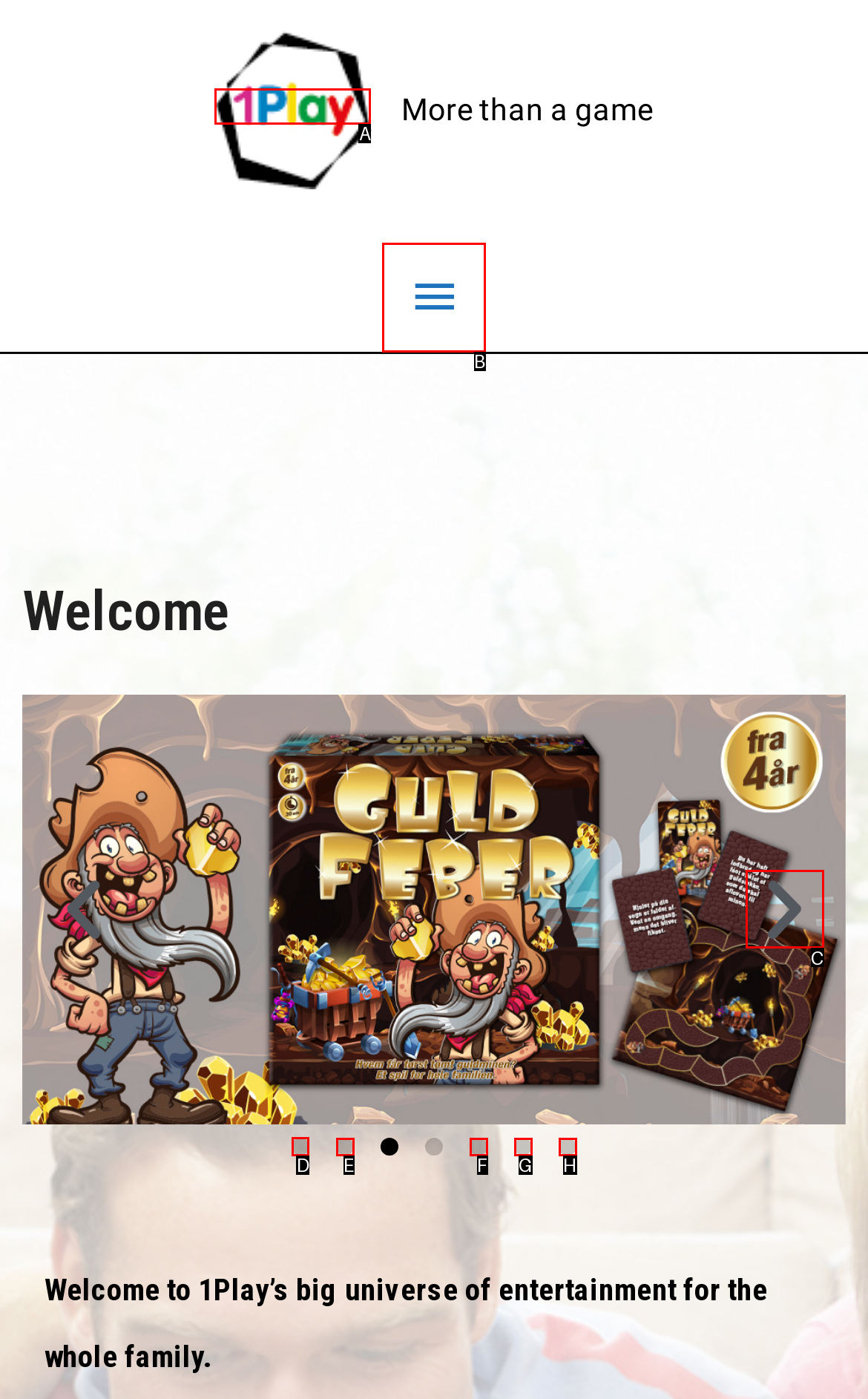Tell me which one HTML element I should click to complete the following task: Go to slide 1 Answer with the option's letter from the given choices directly.

D